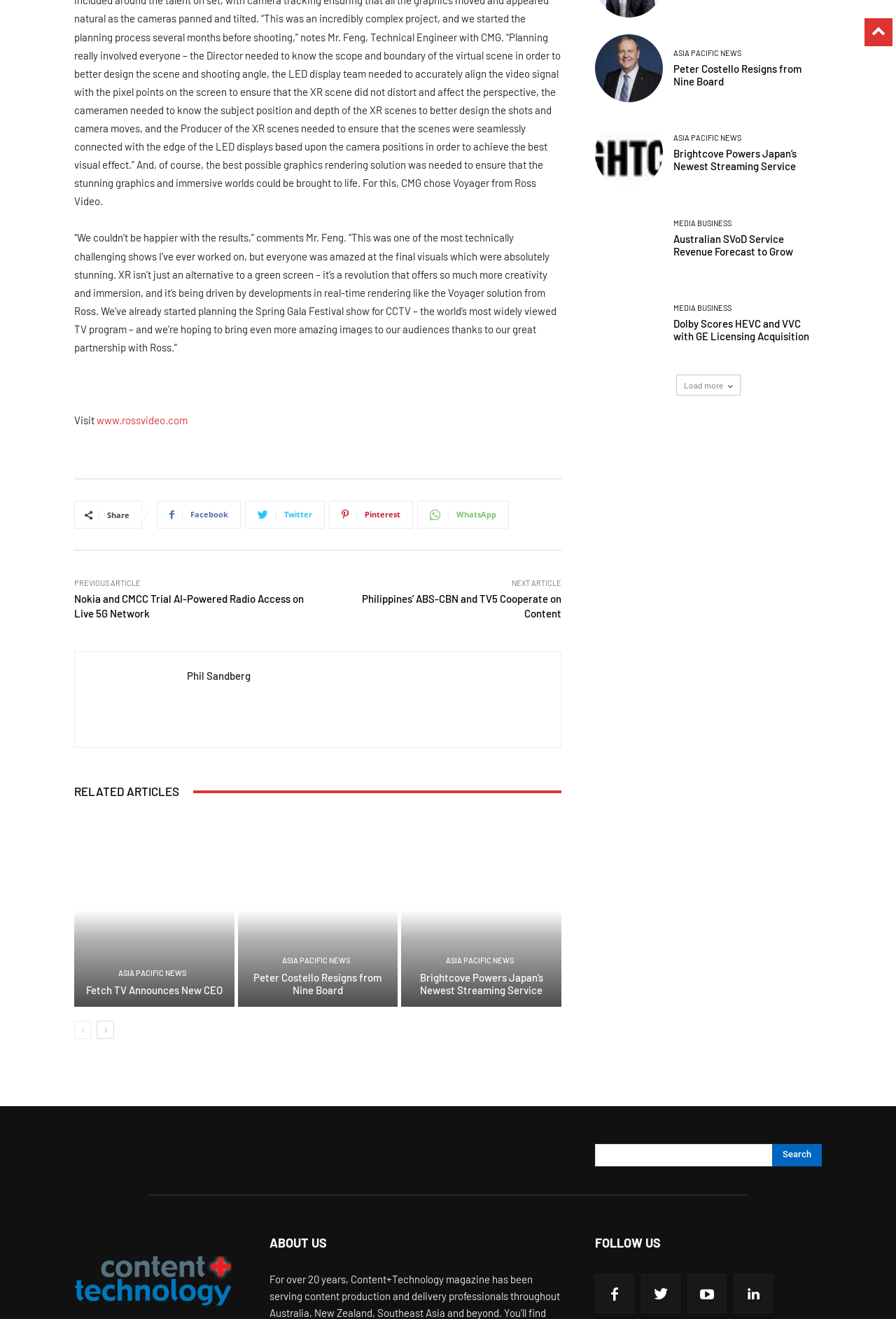Based on the element description, predict the bounding box coordinates (top-left x, top-left y, bottom-right x, bottom-right y) for the UI element in the screenshot: Media Business

[0.752, 0.23, 0.817, 0.236]